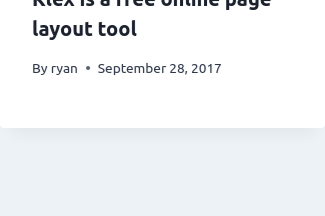When was the publication date? Analyze the screenshot and reply with just one word or a short phrase.

September 28, 2017